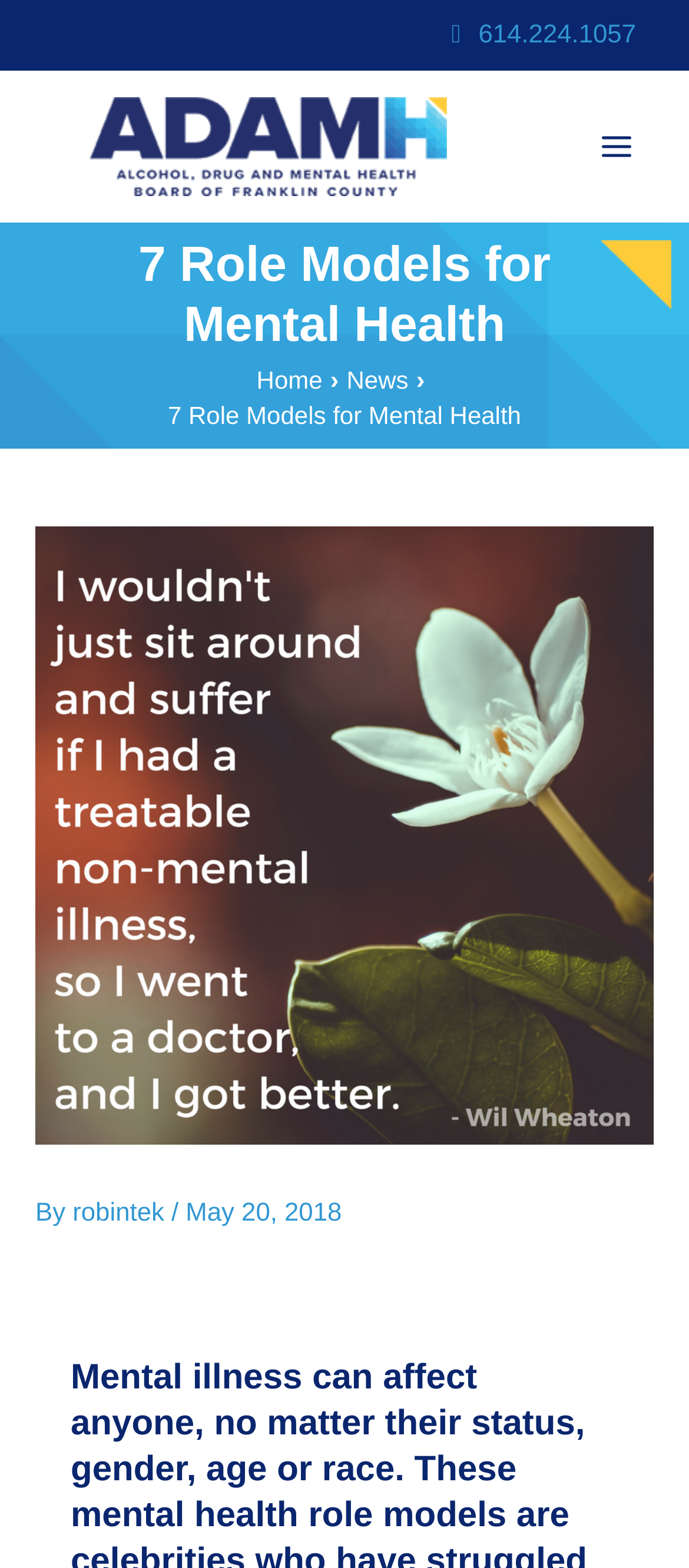Look at the image and give a detailed response to the following question: What is the author of the article?

I looked for the author information in the article section and found the link 'robintek' next to the text 'By'. Therefore, the author of the article is robintek.